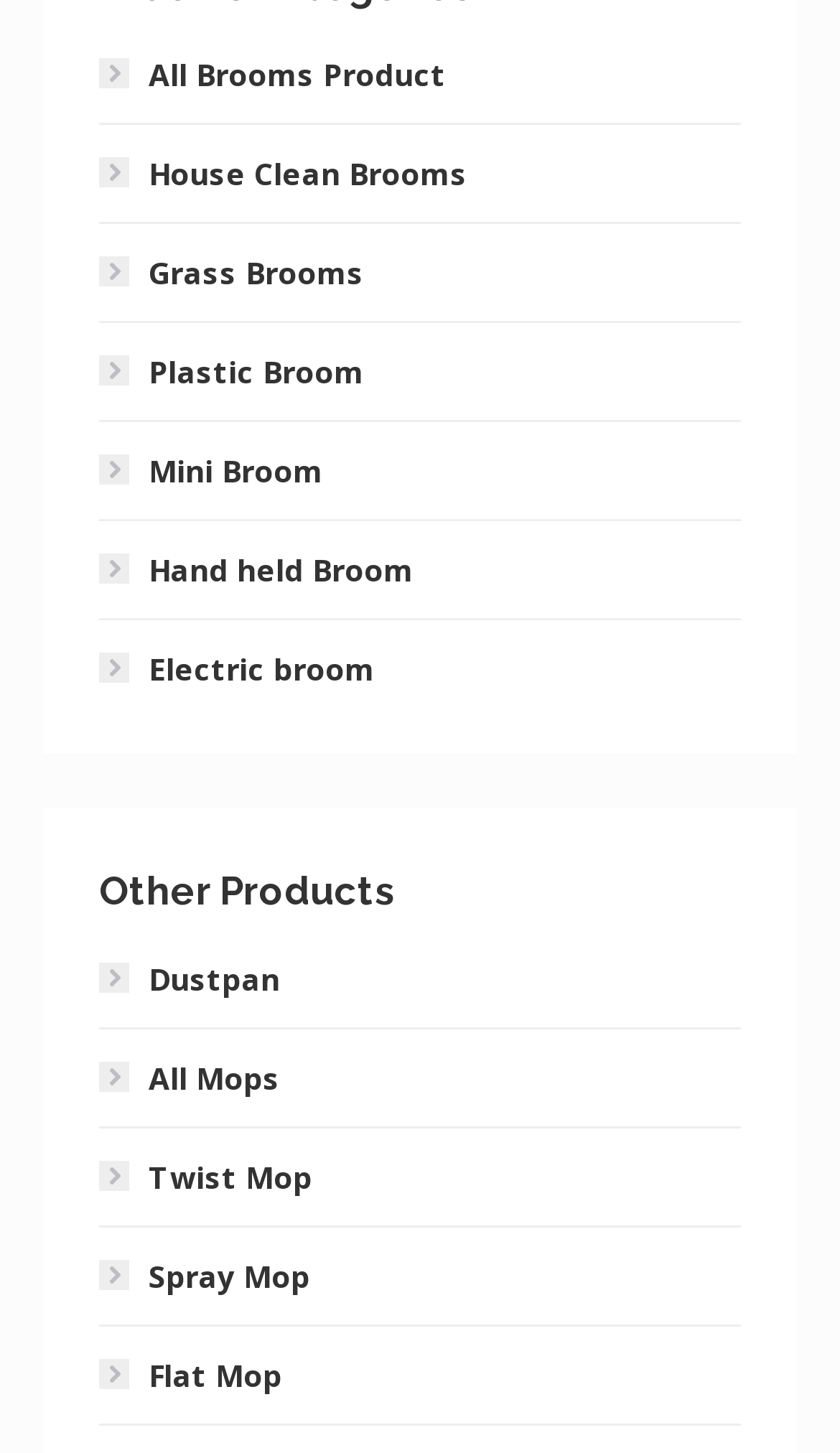Could you find the bounding box coordinates of the clickable area to complete this instruction: "View blog categories"?

None